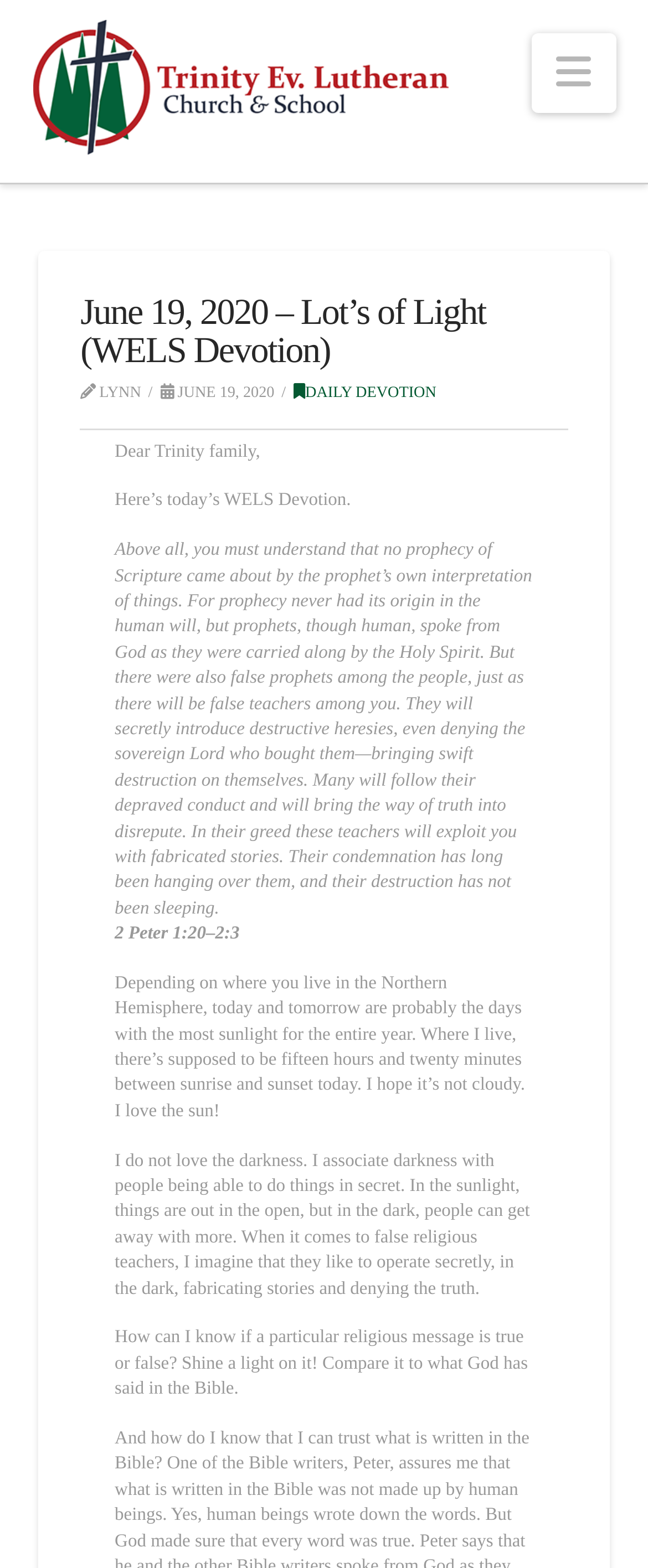Locate the primary headline on the webpage and provide its text.

June 19, 2020 – Lot’s of Light (WELS Devotion)